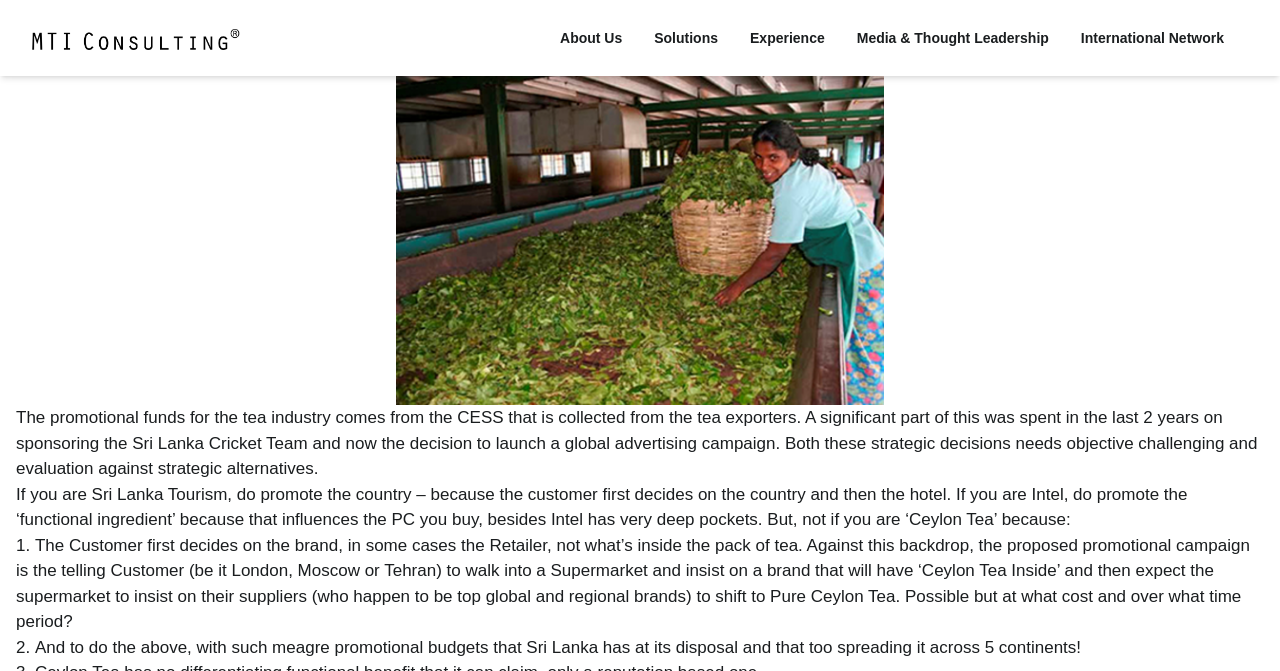Using the information in the image, give a comprehensive answer to the question: 
What is the purpose of the promotional campaign?

The purpose of the promotional campaign can be understood from the text, which suggests that the campaign aims to tell customers to insist on a brand that has 'Ceylon Tea Inside'.